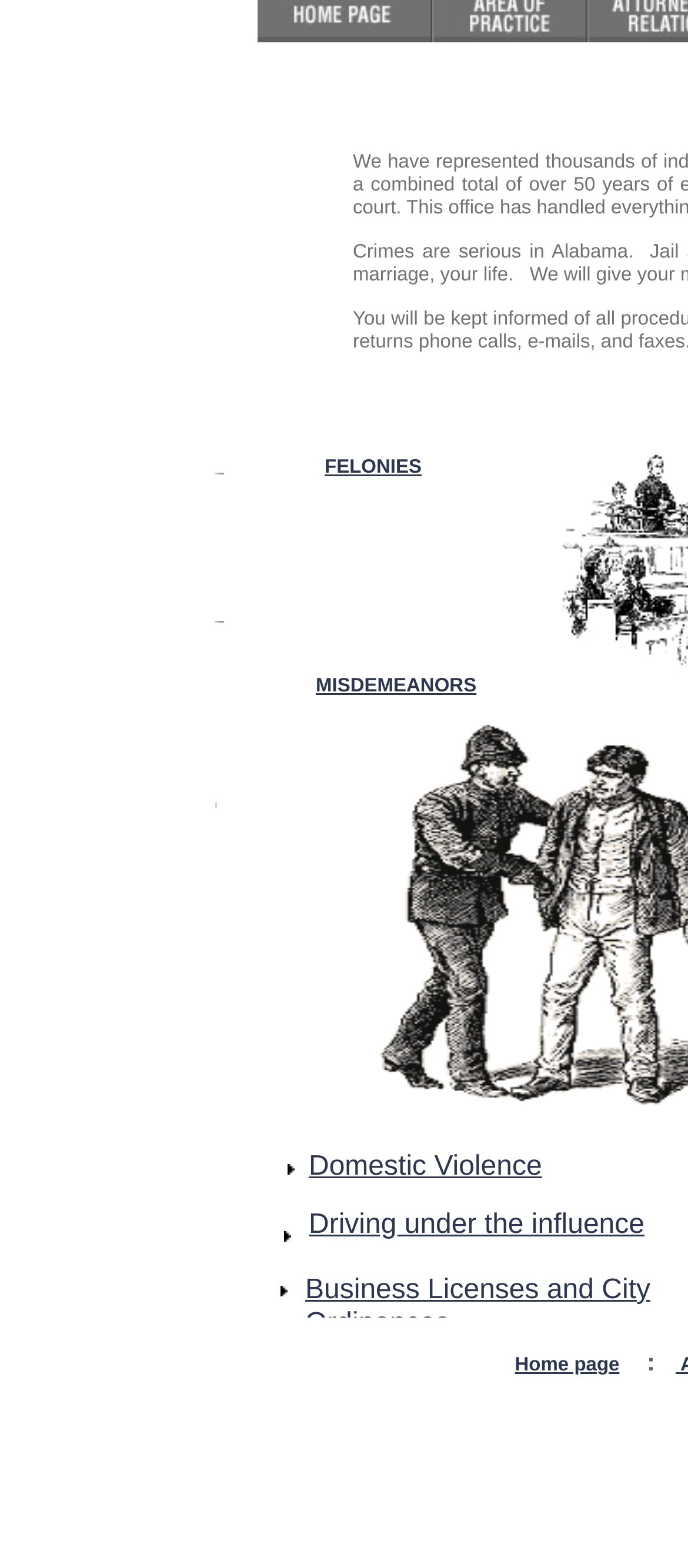Identify and provide the bounding box for the element described by: "Driving under the influence".

[0.449, 0.772, 0.937, 0.791]